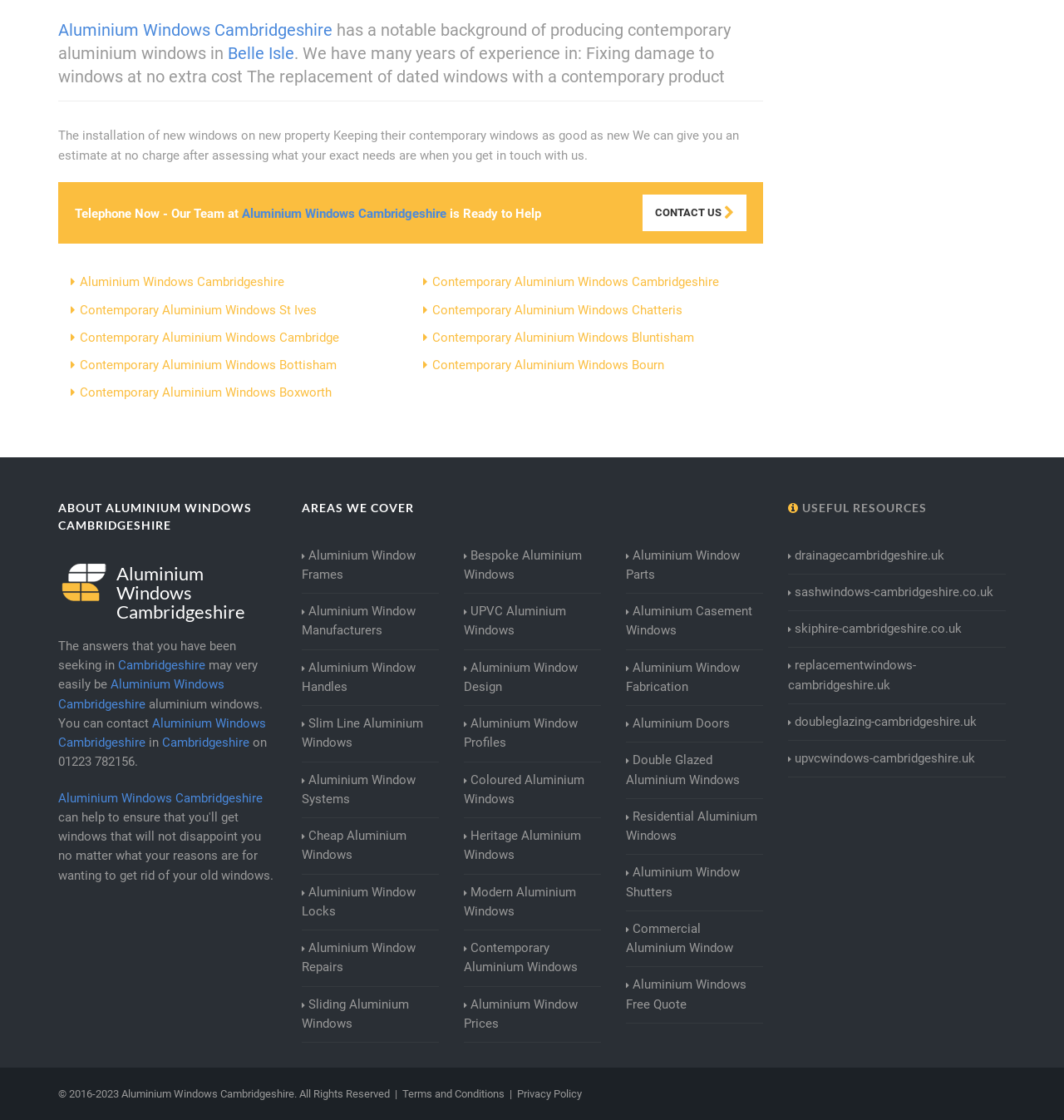Respond concisely with one word or phrase to the following query:
What areas does the company cover?

Cambridgeshire and surrounding areas